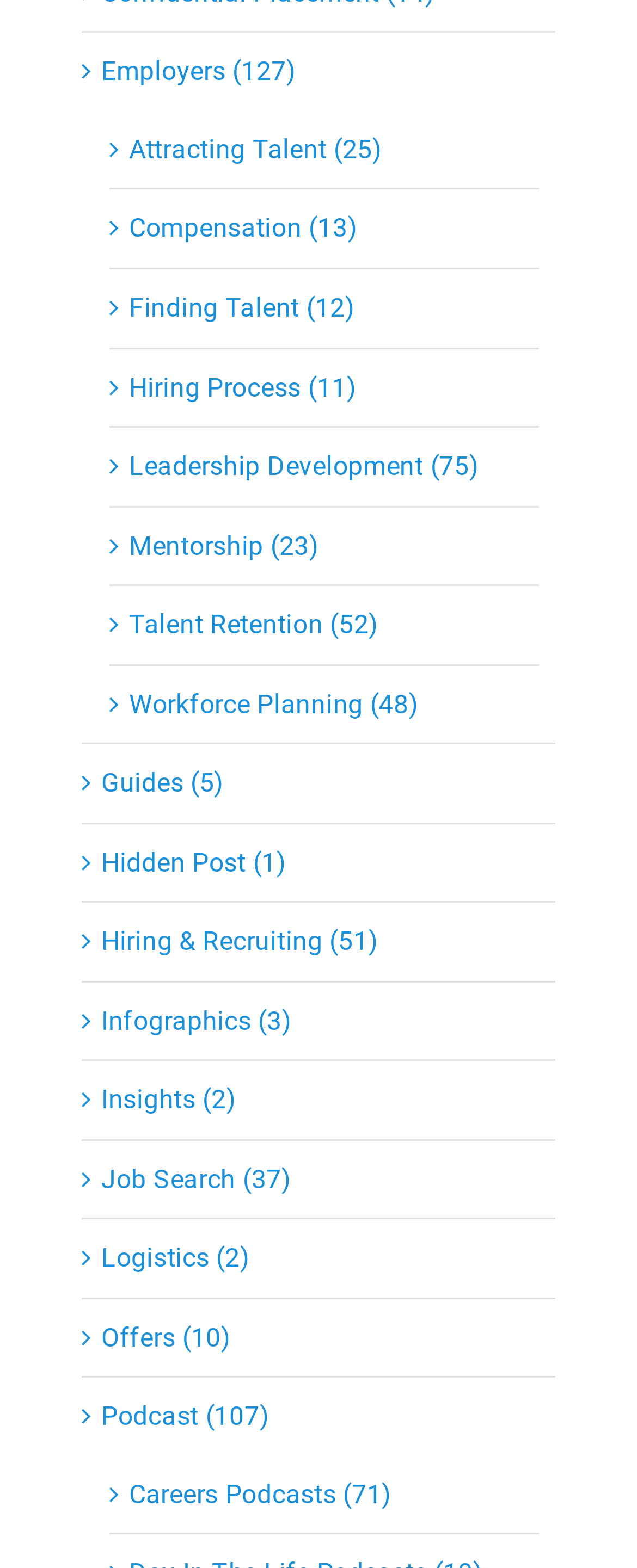Determine the bounding box coordinates for the area you should click to complete the following instruction: "Click on 2013 legislation".

None